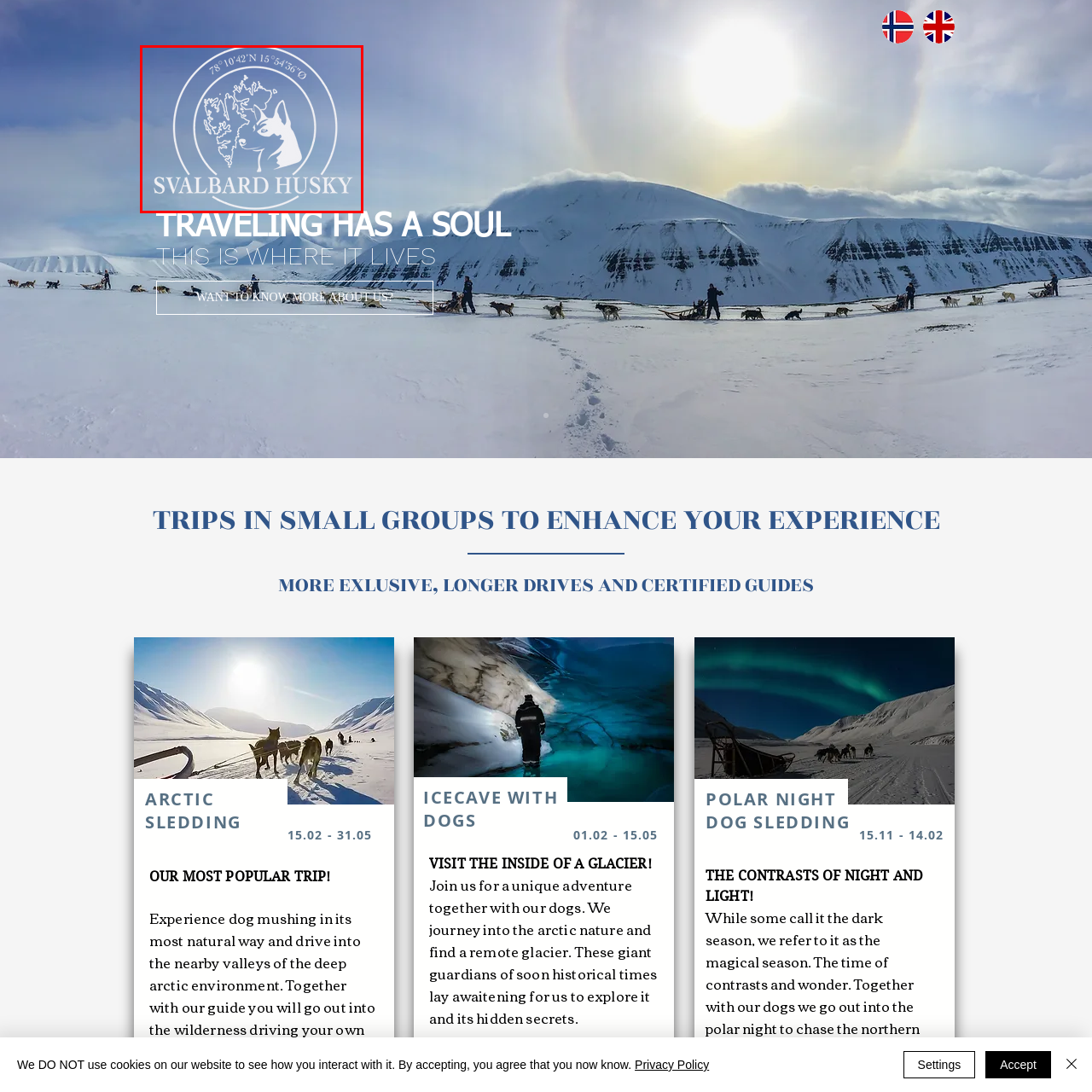What is the location of Svalbard?
Examine the image highlighted by the red bounding box and provide a thorough and detailed answer based on your observations.

The geographical coordinates 78°10′42″N 15°54′36″O pinpoint the location of Svalbard in the Arctic region, which is a remote and rugged area.